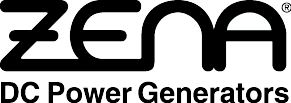Refer to the image and answer the question with as much detail as possible: What type of power generators does ZENA specialize in?

The phrase 'DC Power Generators' is written in a sleek and understated style next to the brand name 'ZENA', which suggests that ZENA specializes in DC power generators.